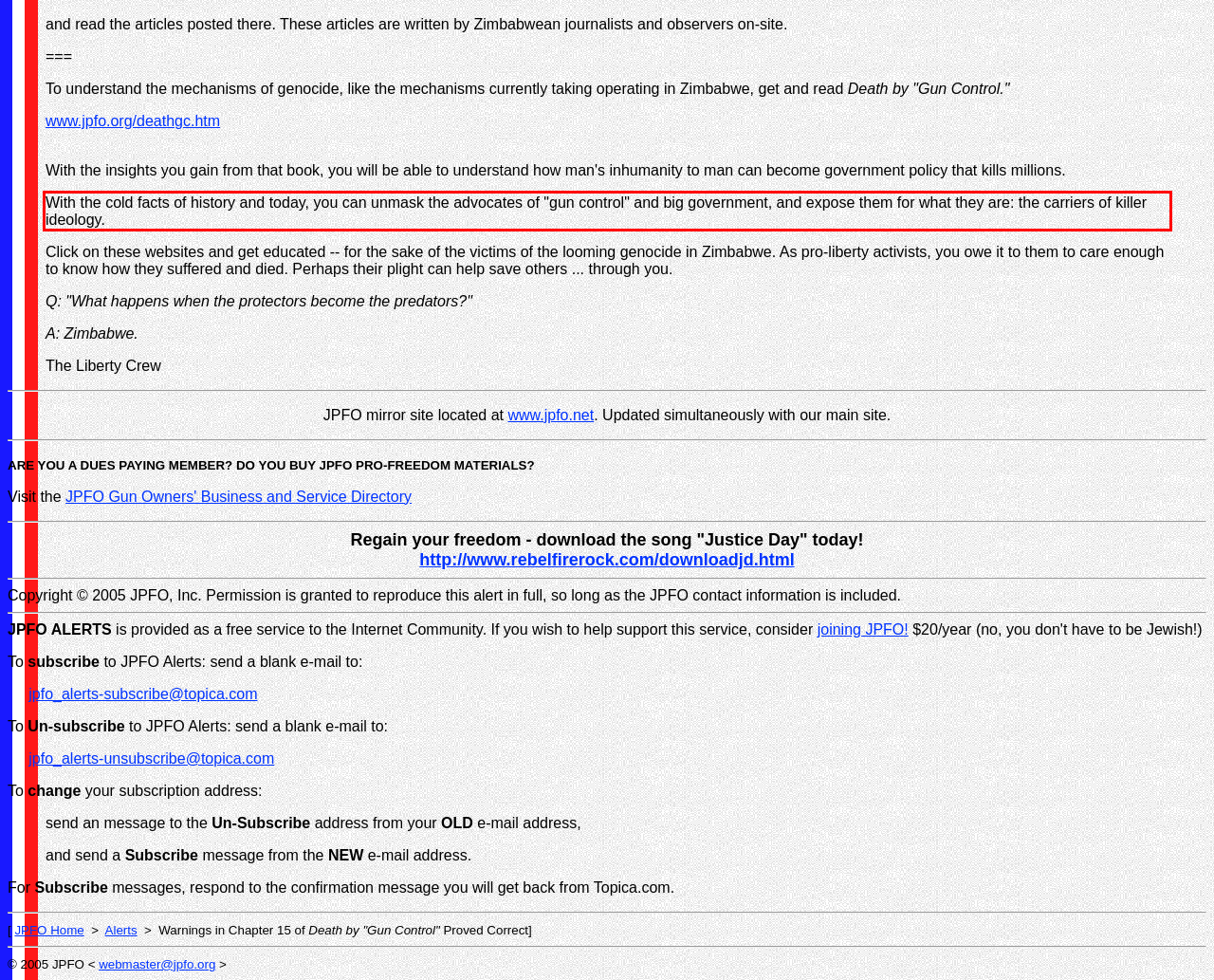Identify the text within the red bounding box on the webpage screenshot and generate the extracted text content.

With the cold facts of history and today, you can unmask the advocates of "gun control" and big government, and expose them for what they are: the carriers of killer ideology.